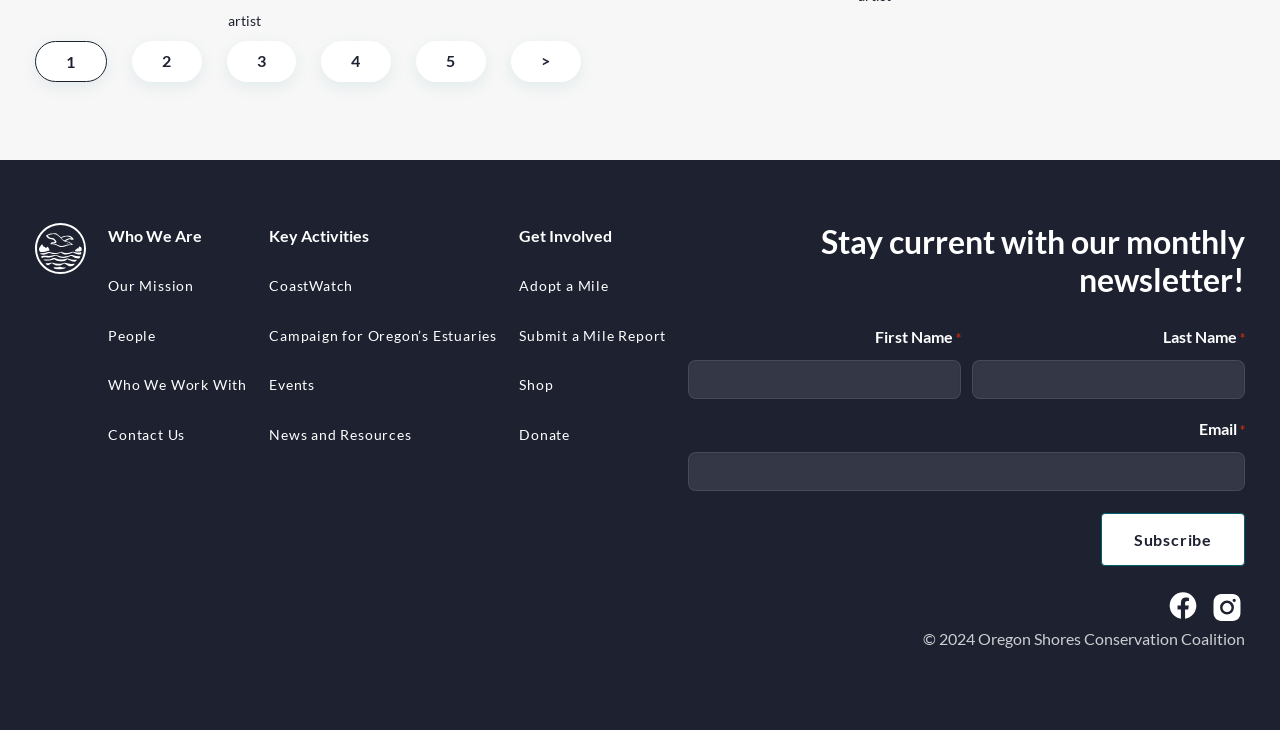Find the bounding box of the element with the following description: "title="Oregon Shores Conservation Coalition Facebook"". The coordinates must be four float numbers between 0 and 1, formatted as [left, top, right, bottom].

[0.912, 0.814, 0.937, 0.84]